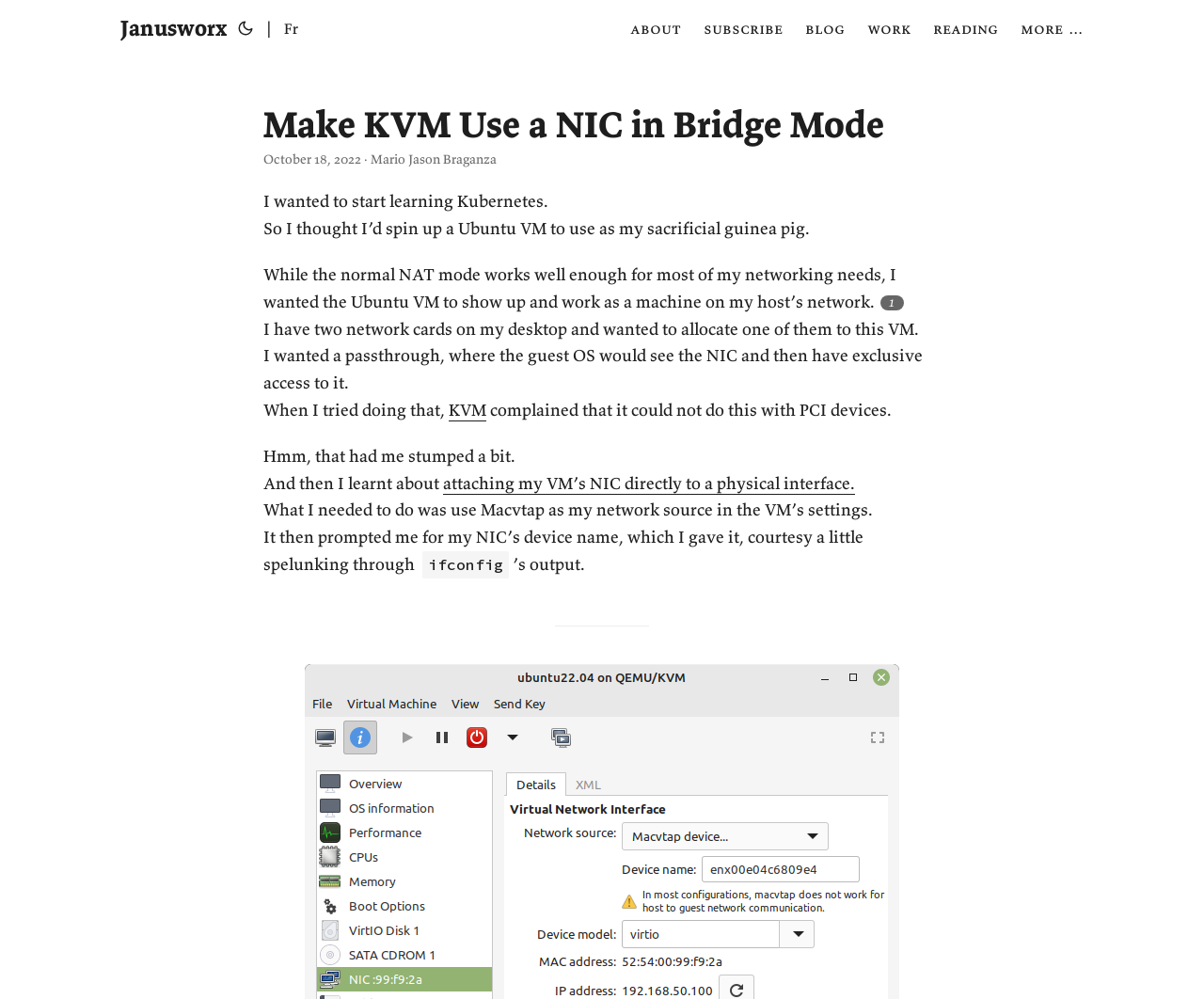Locate the bounding box coordinates of the area you need to click to fulfill this instruction: 'Click the 'about' link'. The coordinates must be in the form of four float numbers ranging from 0 to 1: [left, top, right, bottom].

[0.523, 0.0, 0.566, 0.056]